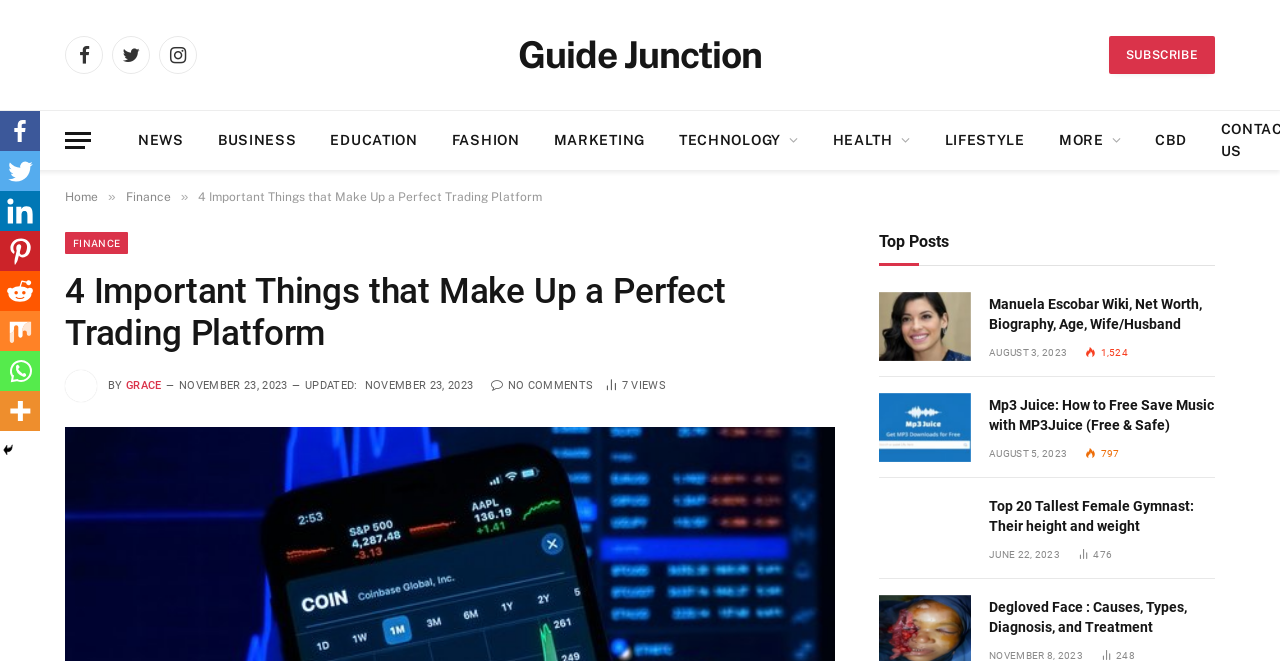Please give a one-word or short phrase response to the following question: 
What is the date of the latest article?

NOVEMBER 23, 2023